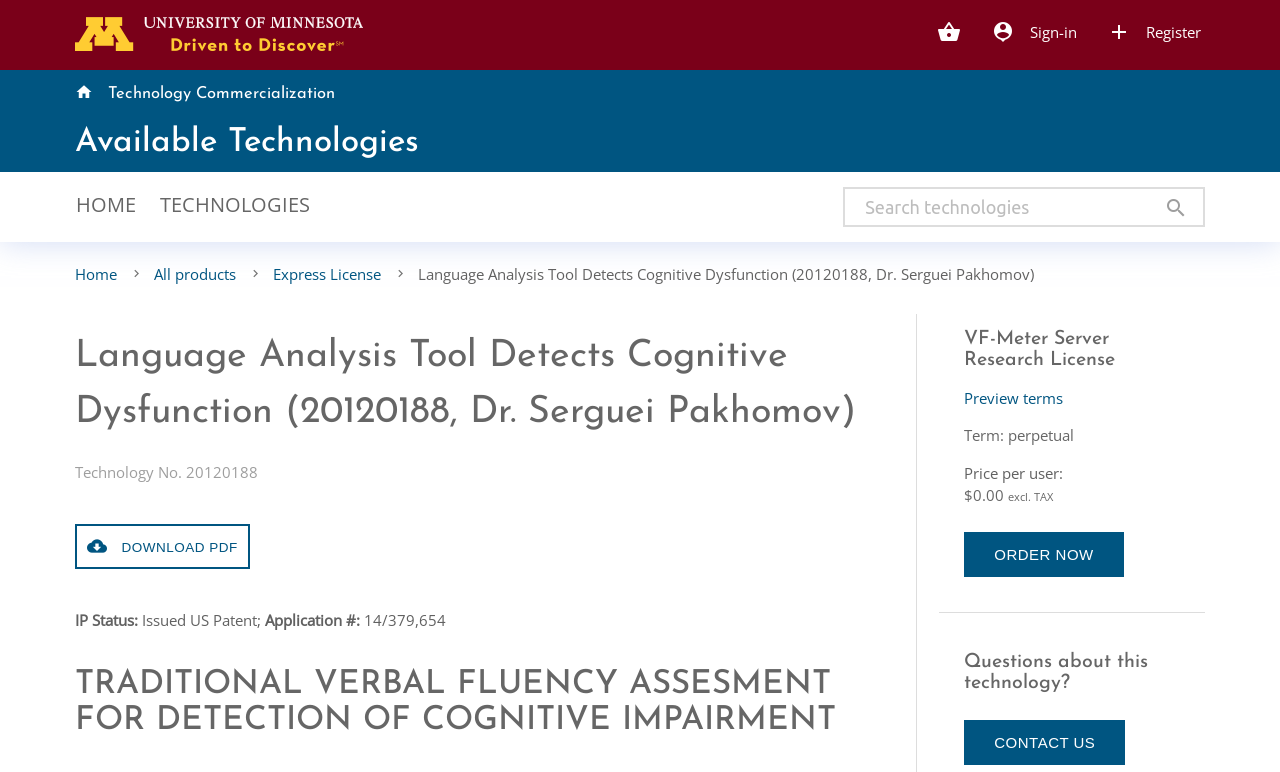Please identify the coordinates of the bounding box for the clickable region that will accomplish this instruction: "Sign in".

[0.762, 0.0, 0.853, 0.091]